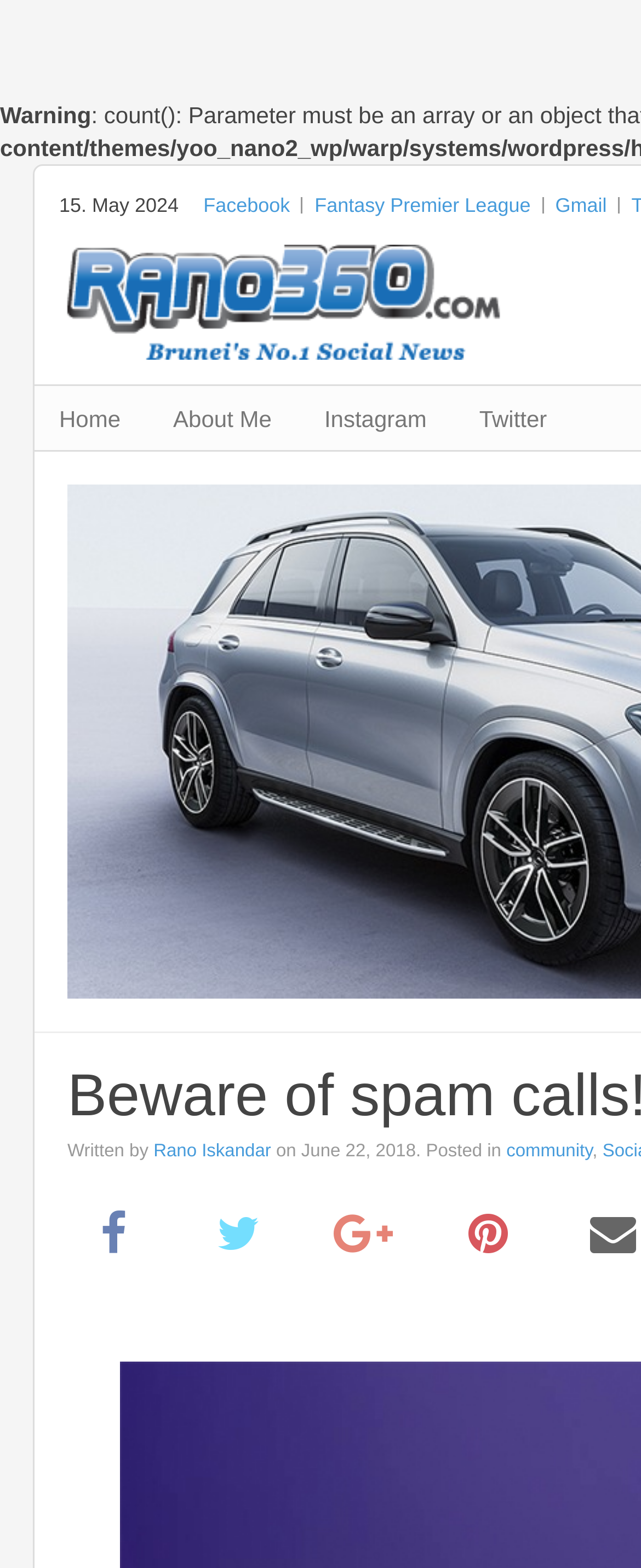Answer the question using only a single word or phrase: 
How many icons are there?

4